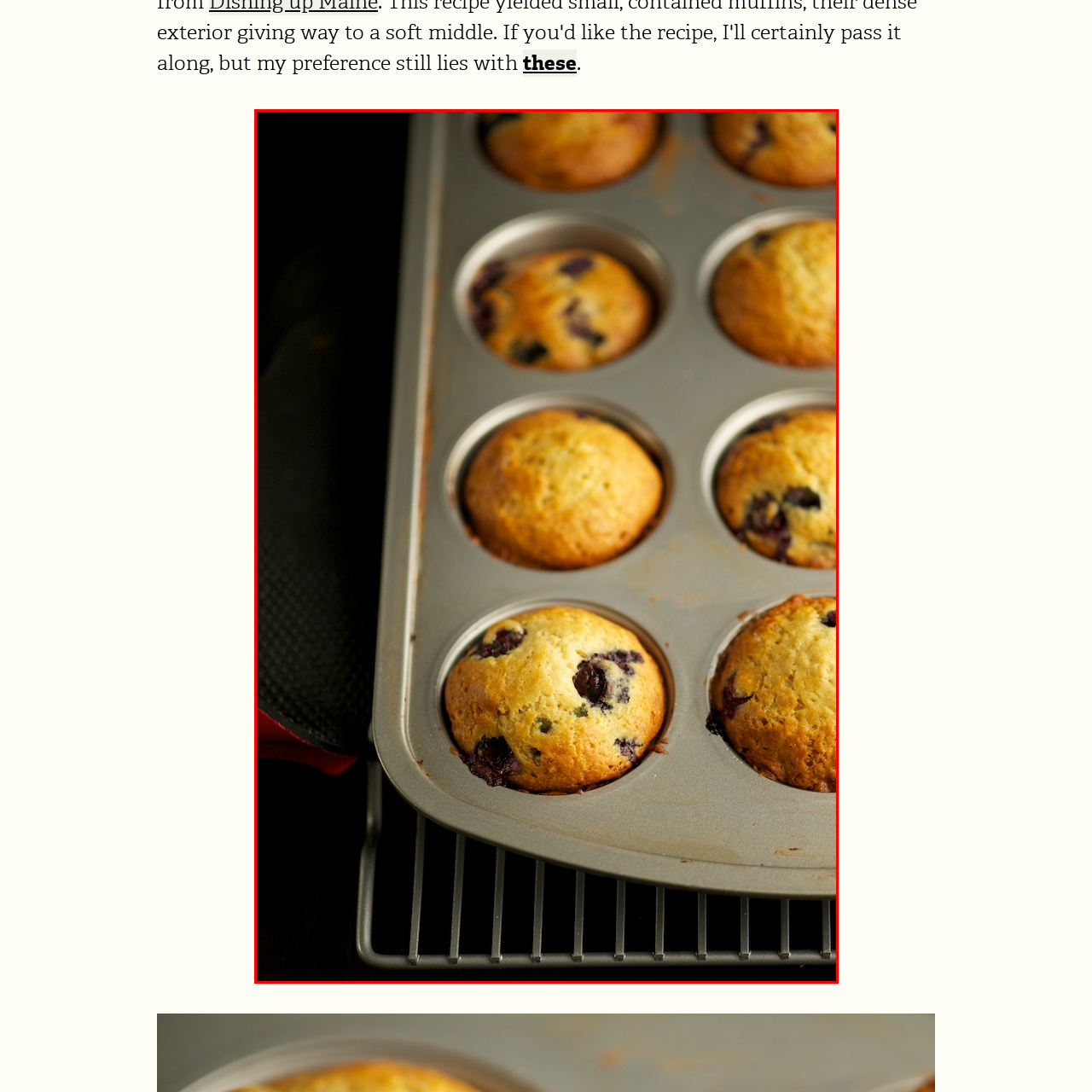Examine the image highlighted by the red boundary, What is the background of the image? Provide your answer in a single word or phrase.

Subtly blurred